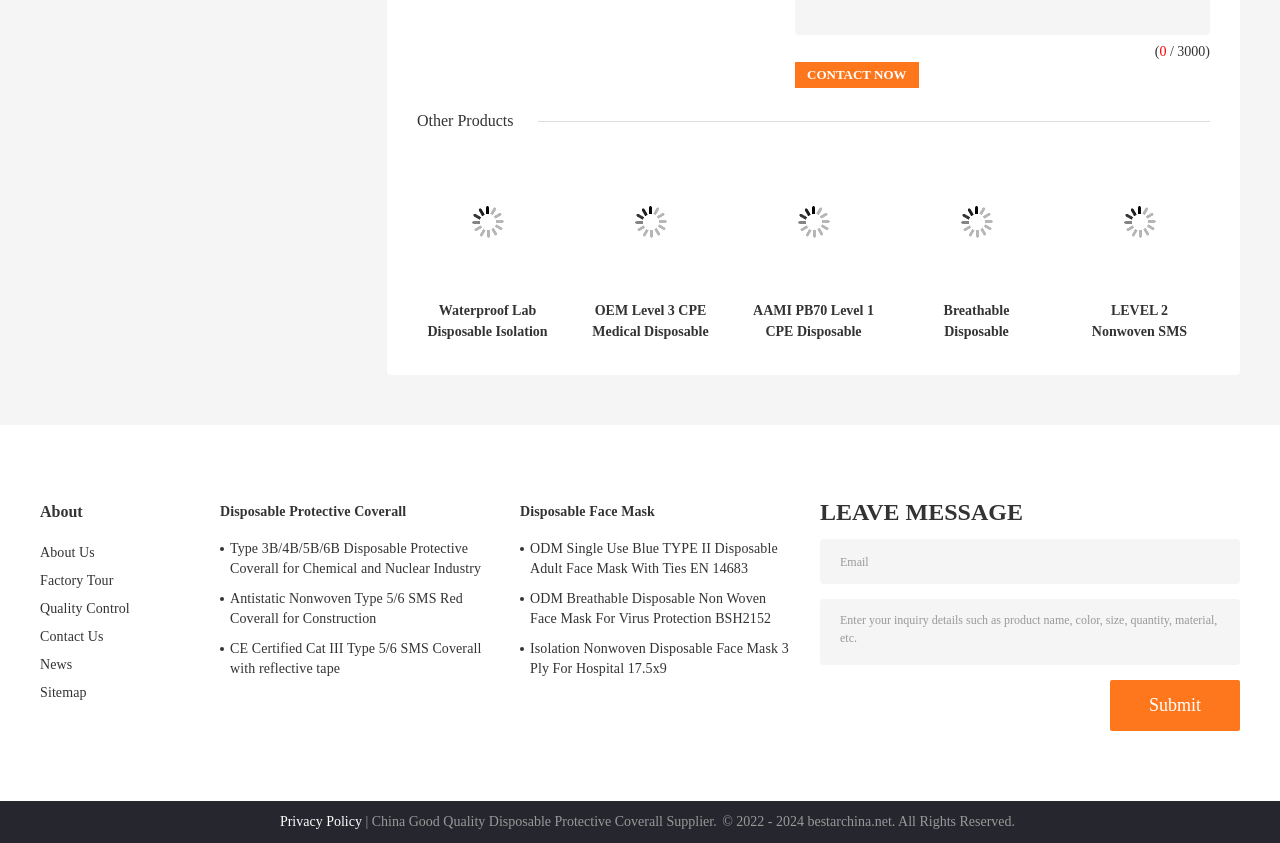Answer the question below in one word or phrase:
What is the certification mentioned for one of the face masks?

EN 14683